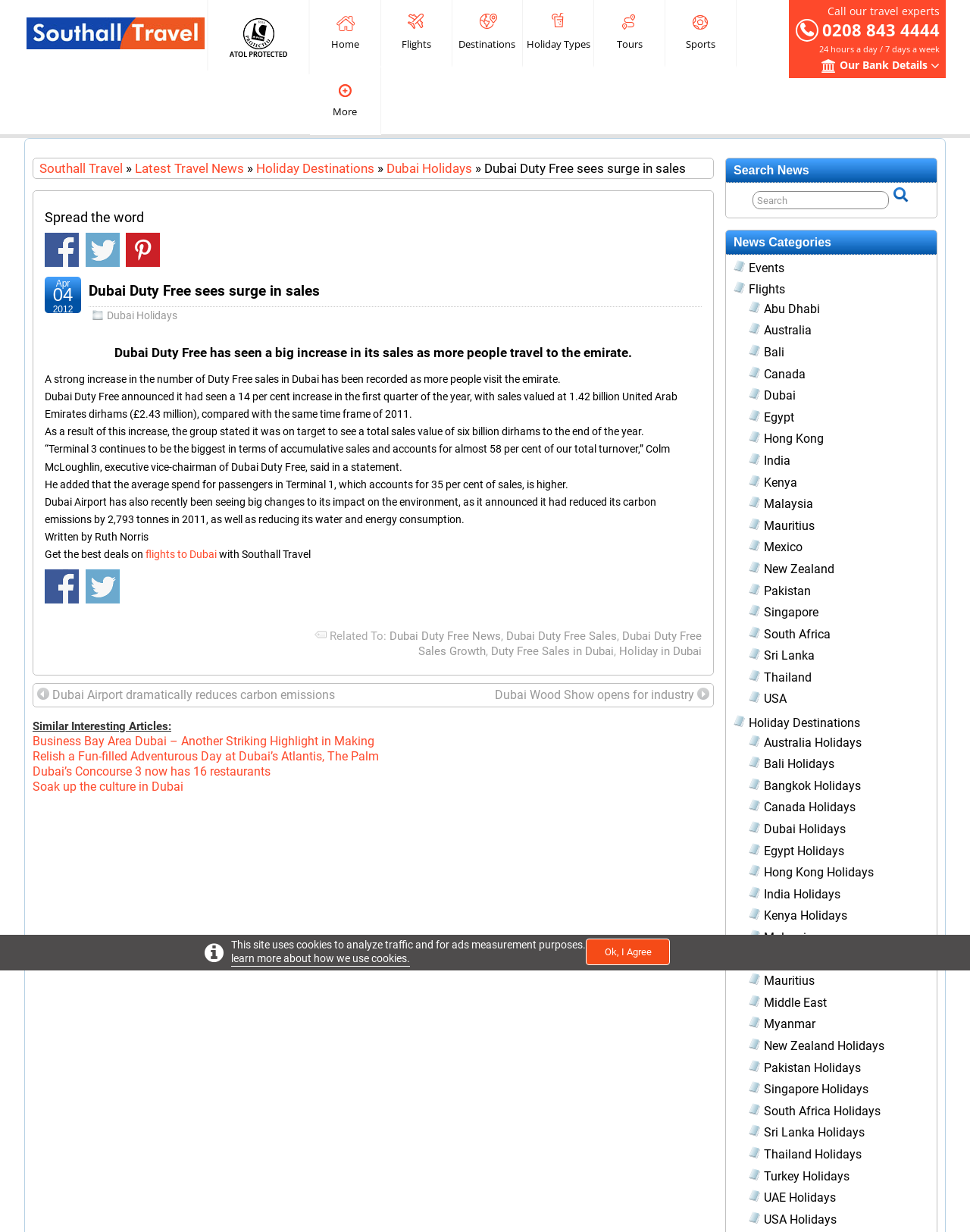Please determine the primary heading and provide its text.

Dubai Duty Free sees surge in sales